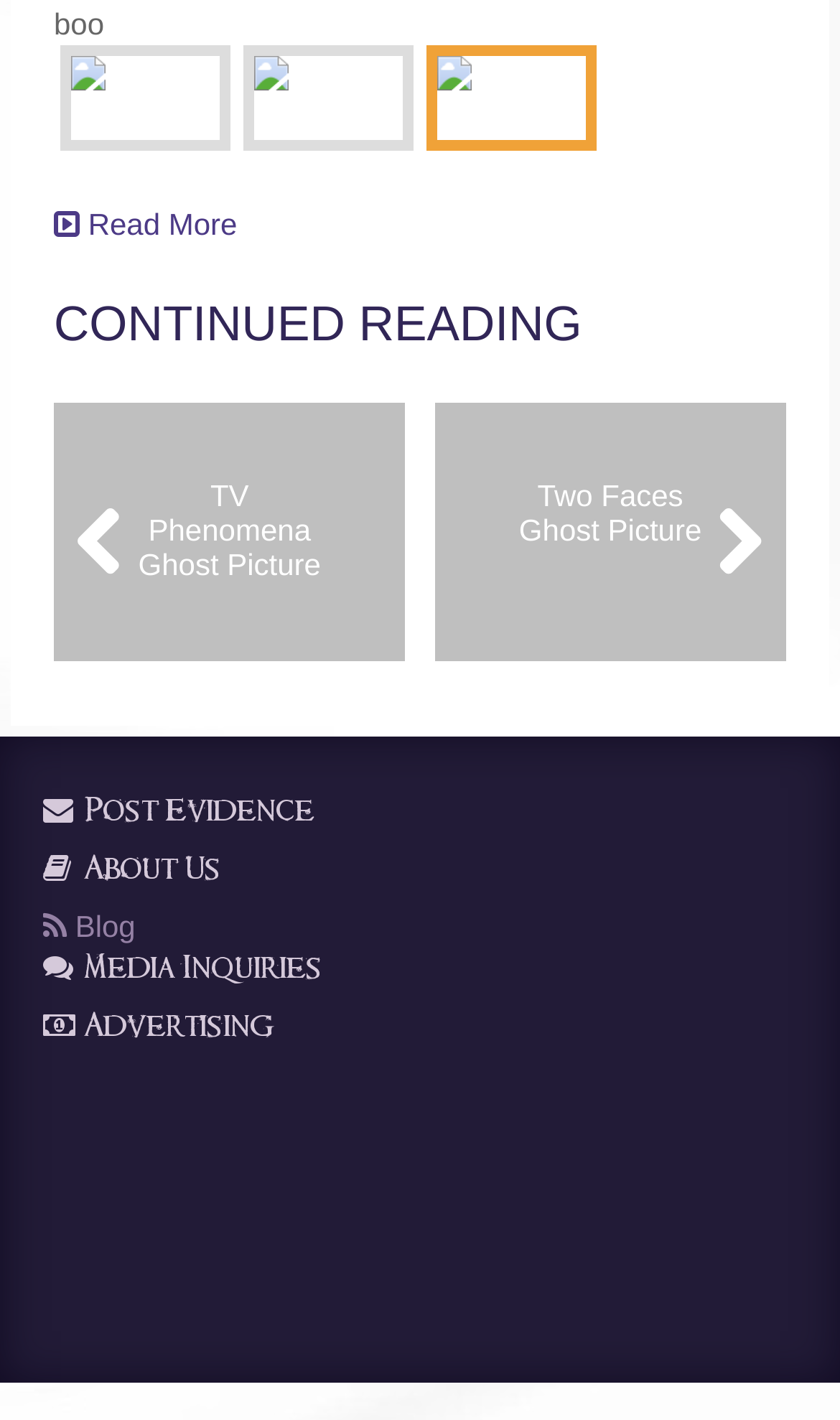Carefully observe the image and respond to the question with a detailed answer:
How many links are there in the lower section of the webpage?

I counted the number of link elements in the lower section of the webpage, which starts from the bounding box coordinate [0.0, 0.519, 1.0, 0.974]. There are five link elements with texts ' Post Evidence', ' About Us', 'Blog', ' Media Inquiries', and ' Advertising'.